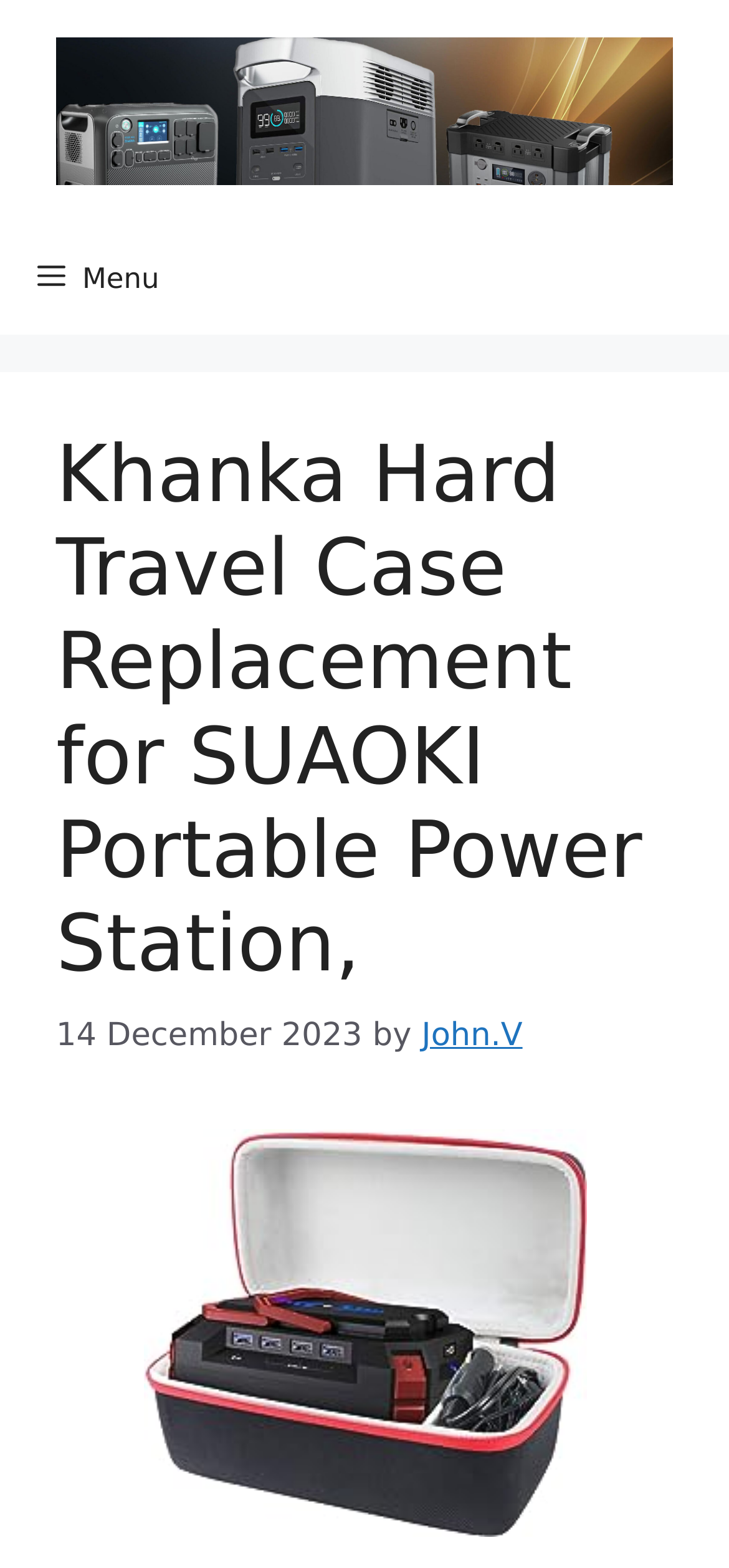Identify and provide the text of the main header on the webpage.

Khanka Hard Travel Case Replacement for SUAOKI Portable Power Station,